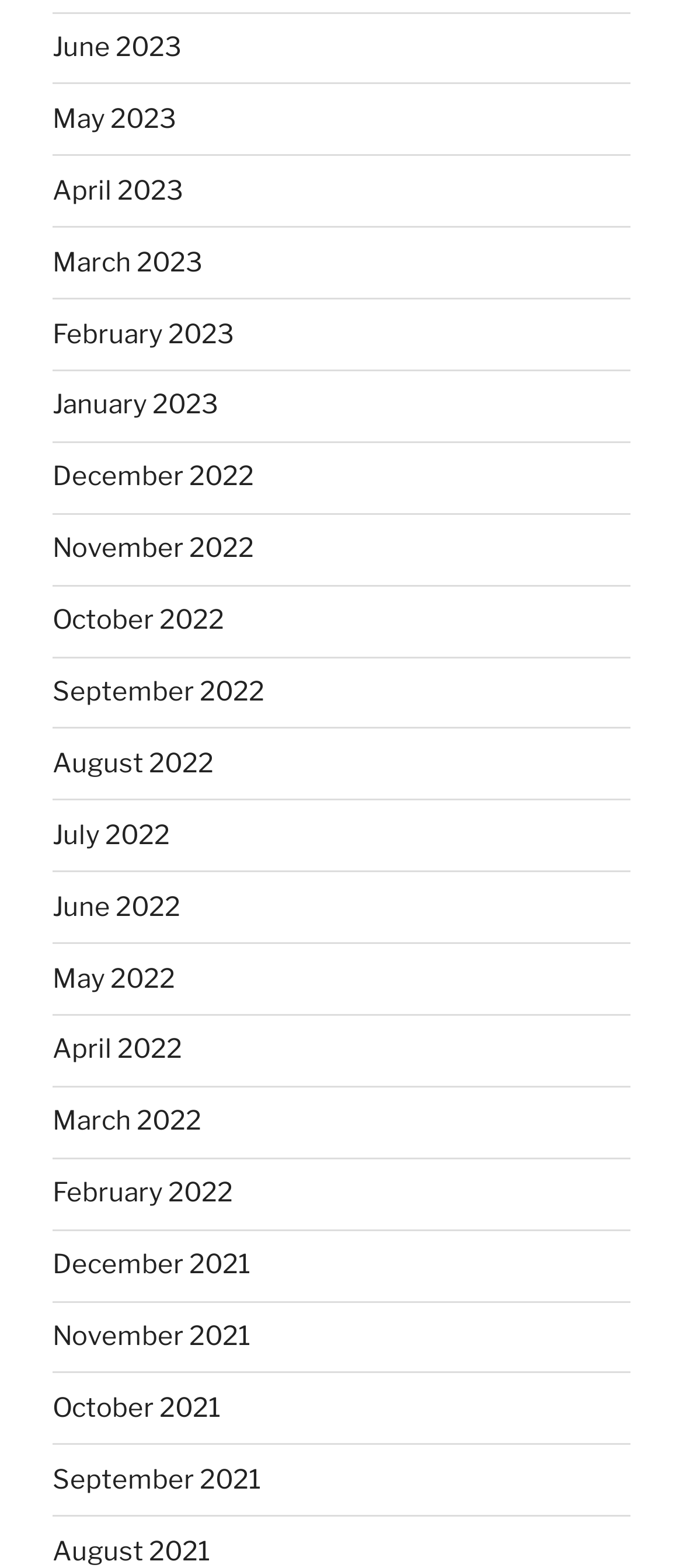Find the bounding box coordinates of the clickable area required to complete the following action: "view August 2021".

[0.077, 0.979, 0.308, 0.999]